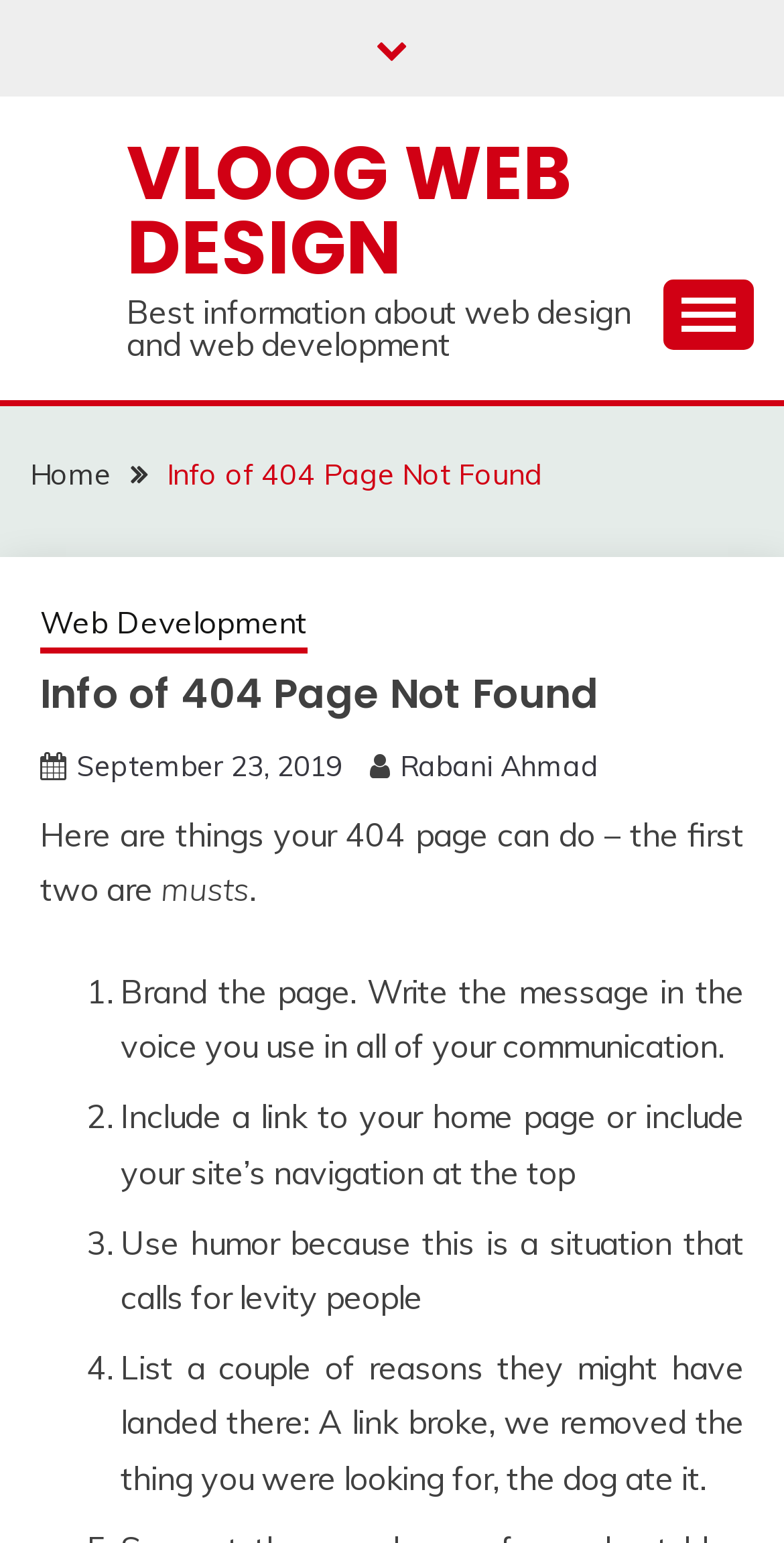Based on the element description: "parent_node: Skip to content", identify the bounding box coordinates for this UI element. The coordinates must be four float numbers between 0 and 1, listed as [left, top, right, bottom].

[0.805, 0.773, 0.923, 0.826]